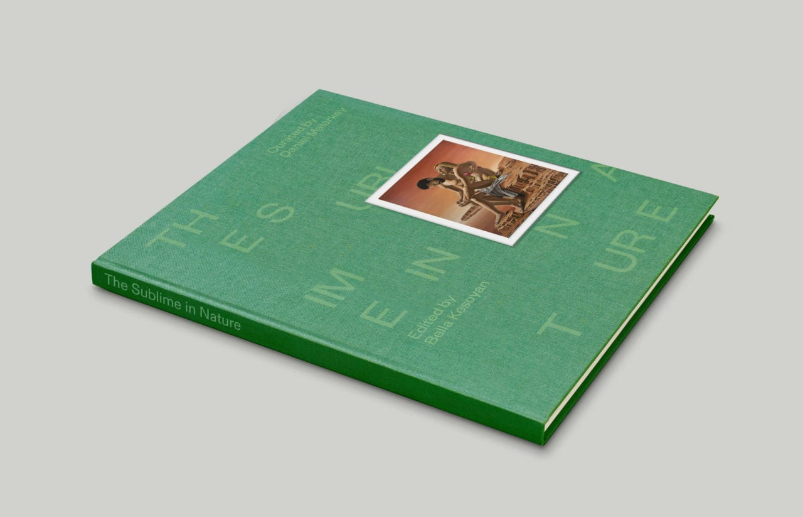Give a thorough explanation of the elements present in the image.

The image features the cover of the book titled **"The Sublime in Nature,"** edited by Bella Kesoyan. The book has a vibrant green cover, with the title prominently displayed in capital letters across the front. An illustrated image is affixed to the cover, showcasing a figure engaged in a reflective or artistic pose, surrounded by natural elements. The presentation of the book highlights its thematic focus on the intersection of art and nature, inviting readers to explore profound concepts related to the sublime. The overall design combines an elegant aesthetic with a thoughtful arrangement, making it an appealing choice for anyone interested in the subjects covered within its pages.